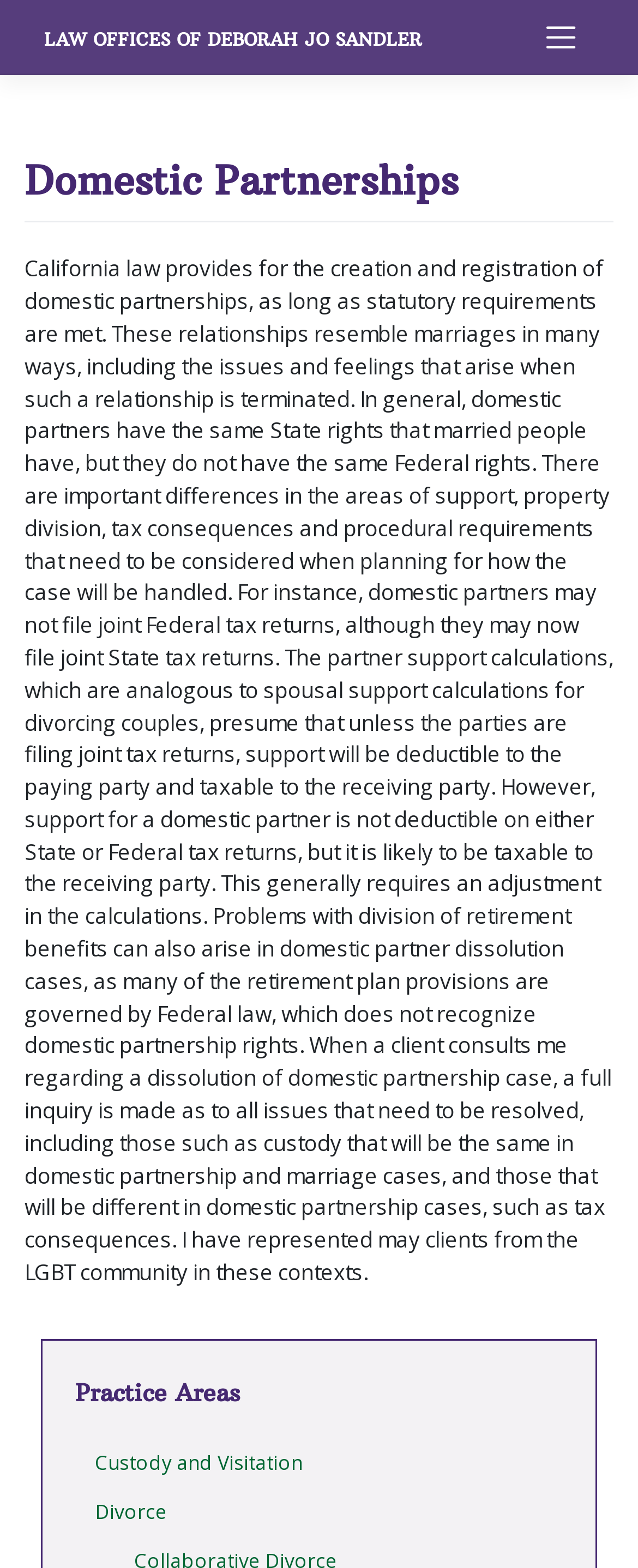What is the law office's name?
Look at the screenshot and give a one-word or phrase answer.

LAW OFFICES OF DEBORAH JO SANDLER